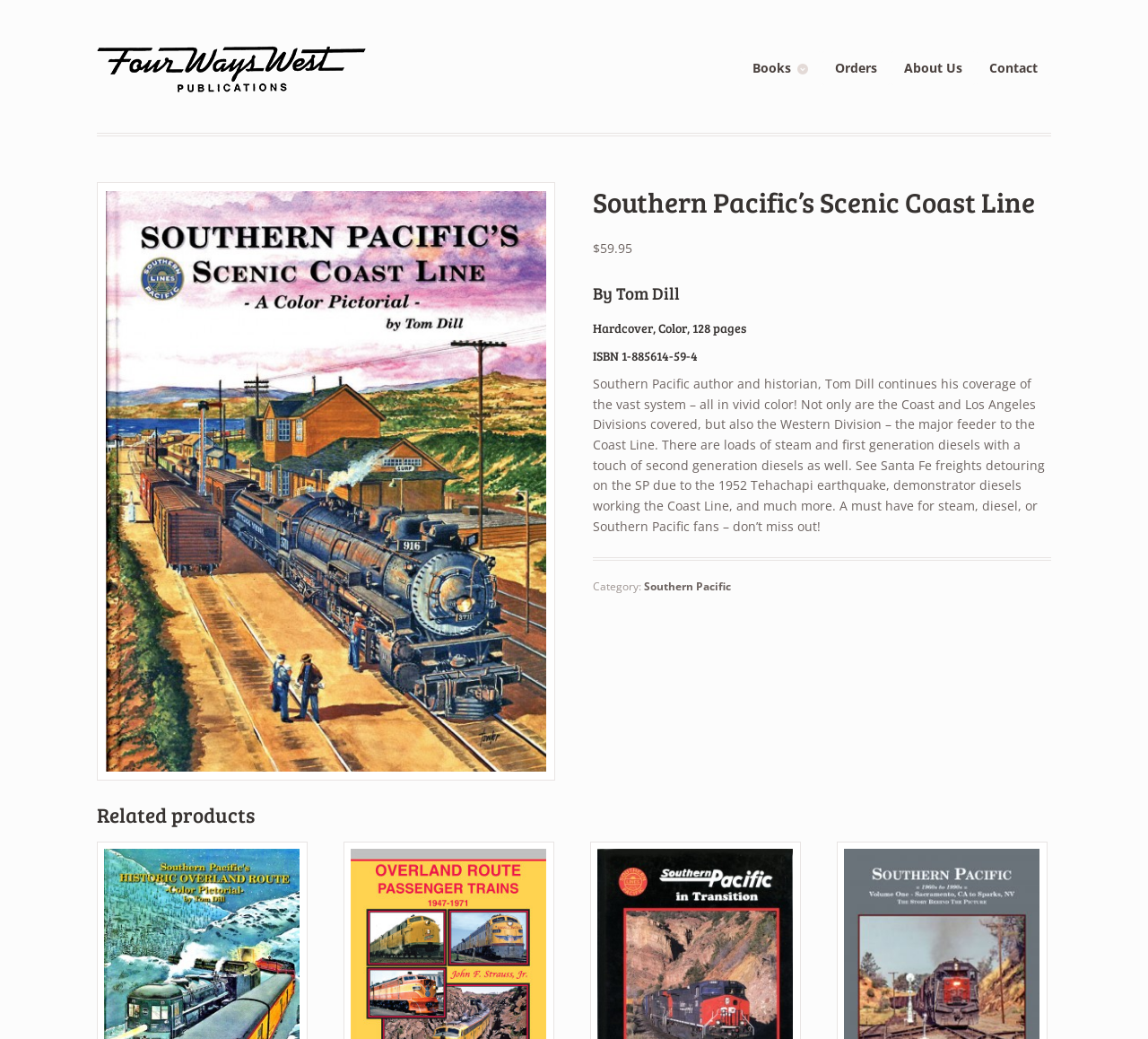Identify the bounding box for the UI element that is described as follows: "Orders".

[0.716, 0.049, 0.776, 0.083]